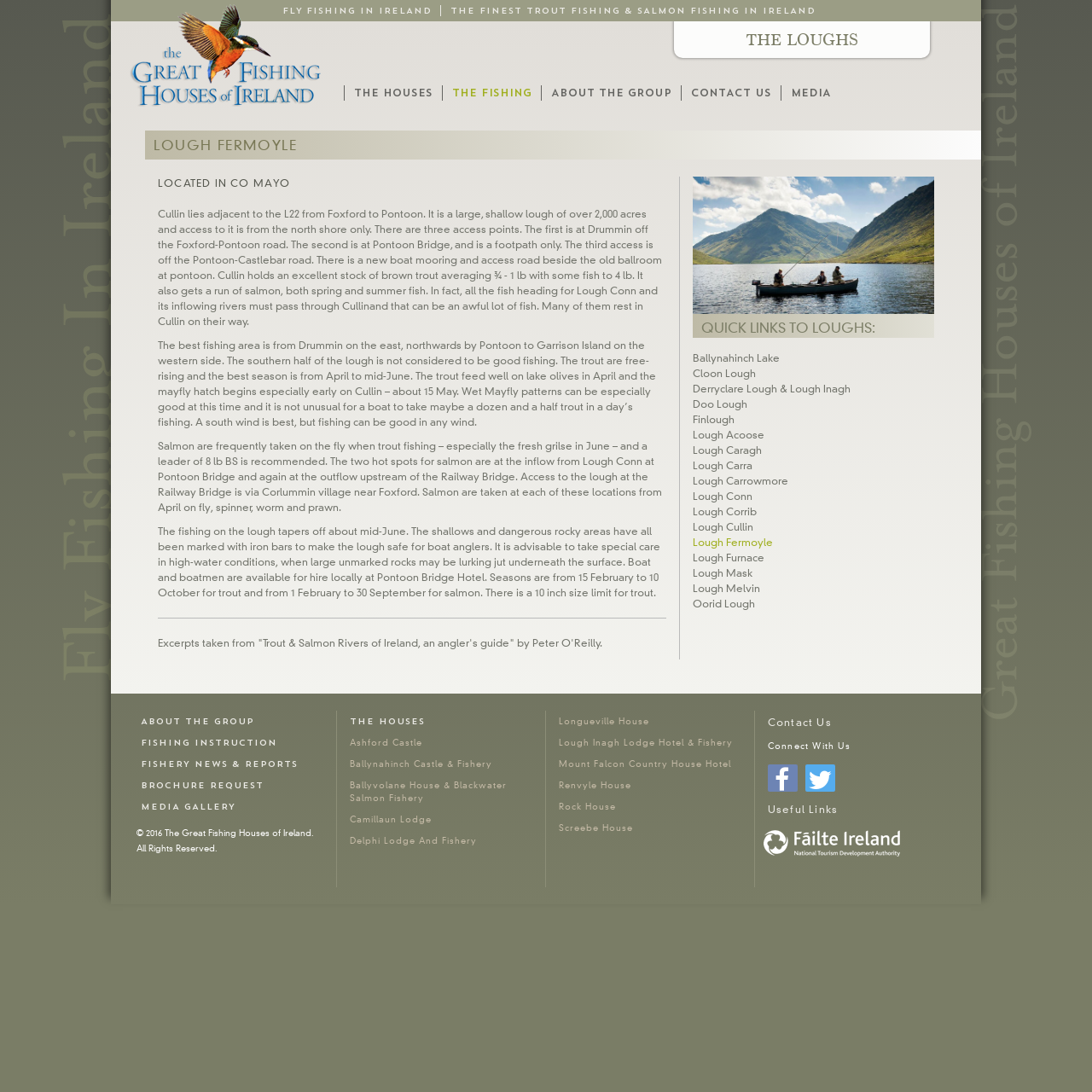Please determine the bounding box coordinates of the area that needs to be clicked to complete this task: 'Learn about Fishing'. The coordinates must be four float numbers between 0 and 1, formatted as [left, top, right, bottom].

[0.102, 0.053, 0.315, 0.065]